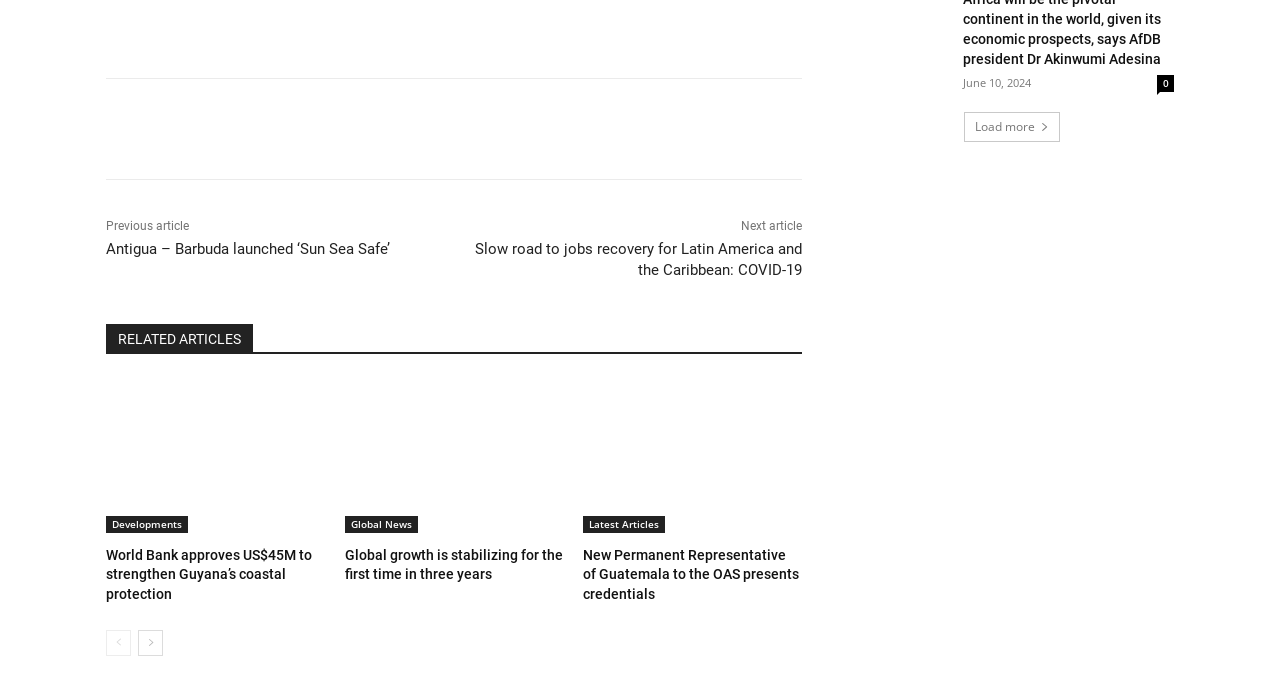What is the date displayed on the webpage?
Based on the screenshot, answer the question with a single word or phrase.

June 10, 2024